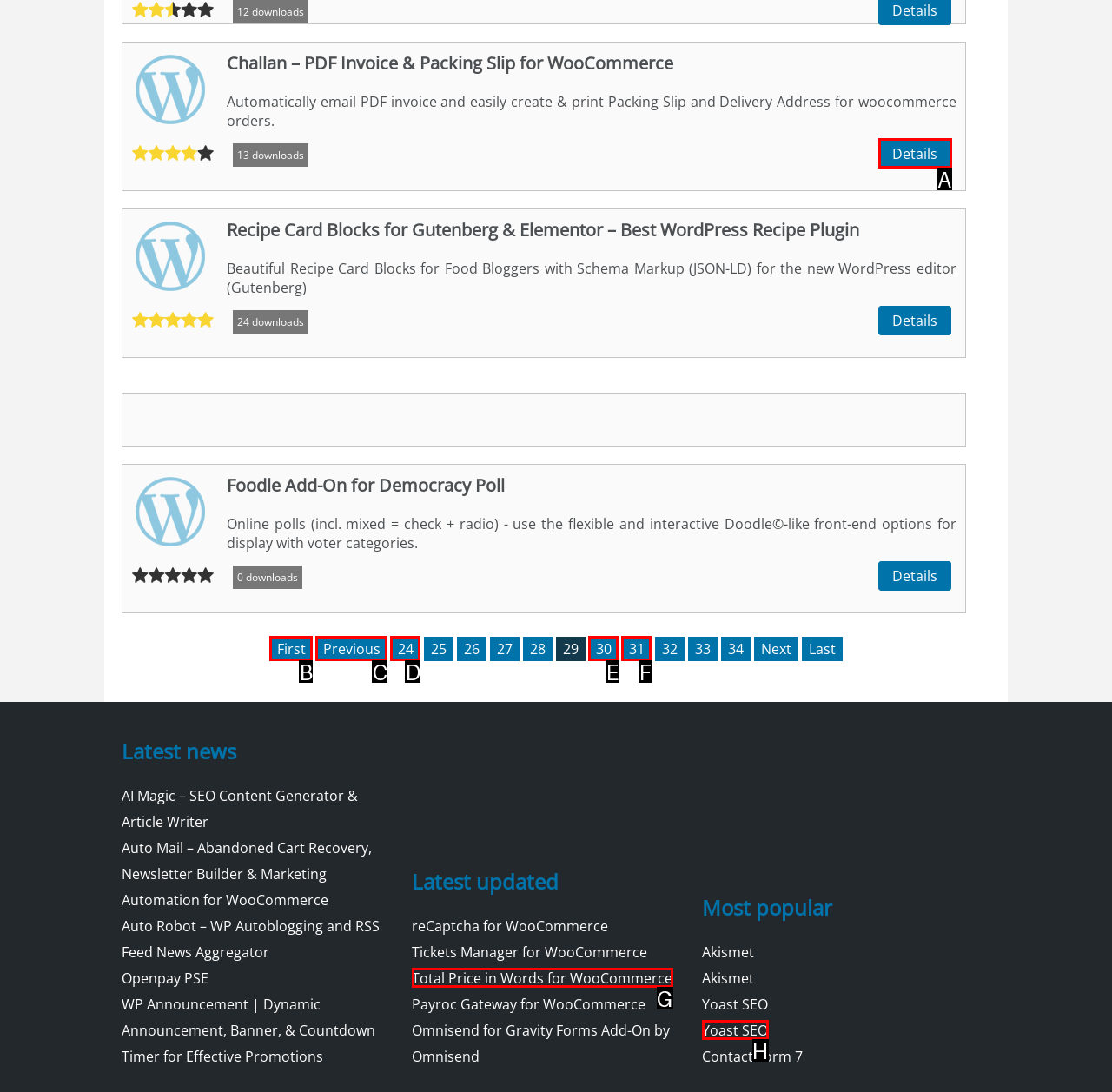Determine the option that best fits the description: Details
Reply with the letter of the correct option directly.

A